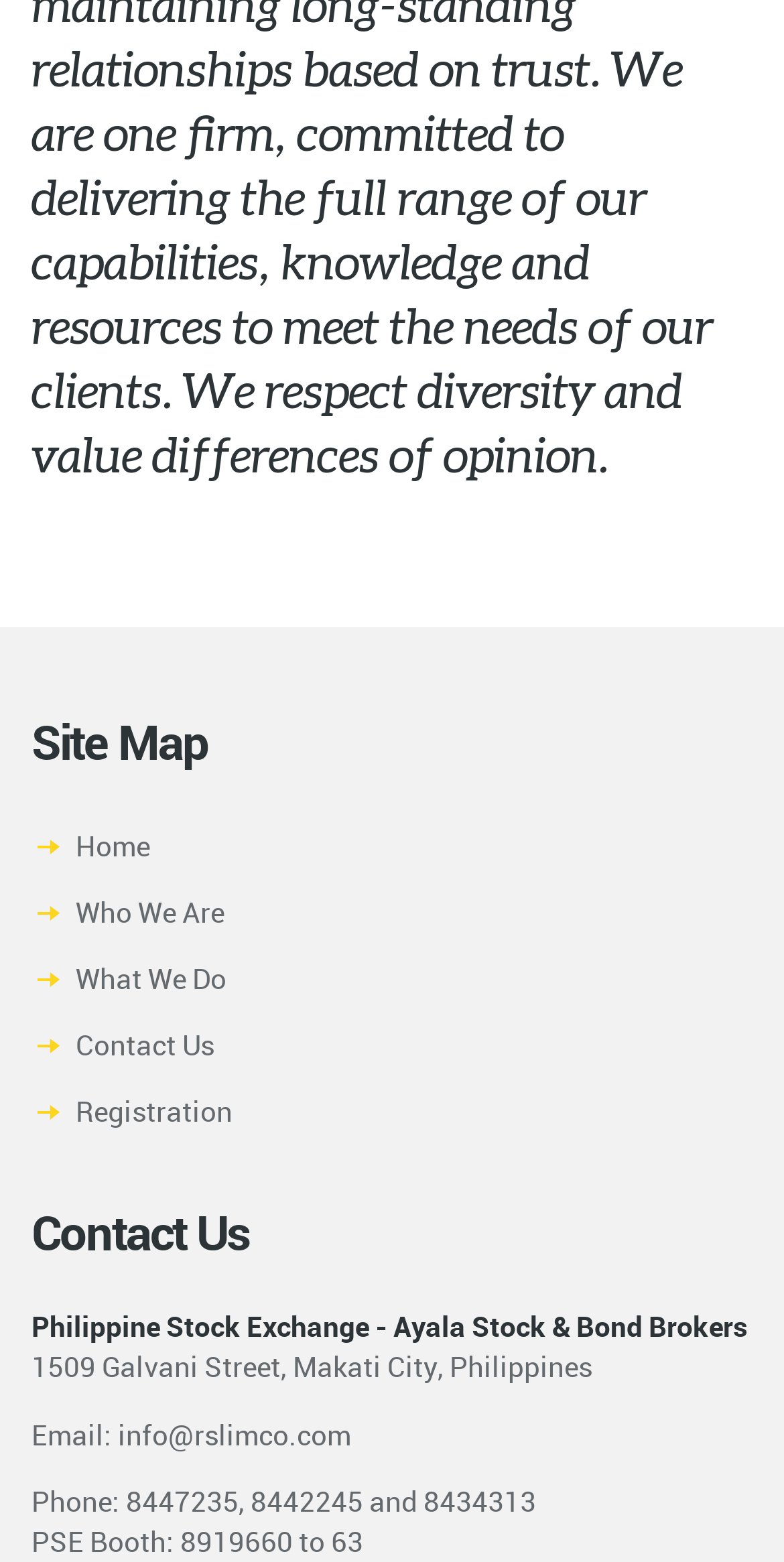How many links are listed in the top section of the webpage?
Can you offer a detailed and complete answer to this question?

I counted the links listed in the top section of the webpage, and there are five links: 'Home', 'Who We Are', 'What We Do', 'Contact Us', and 'Registration'.